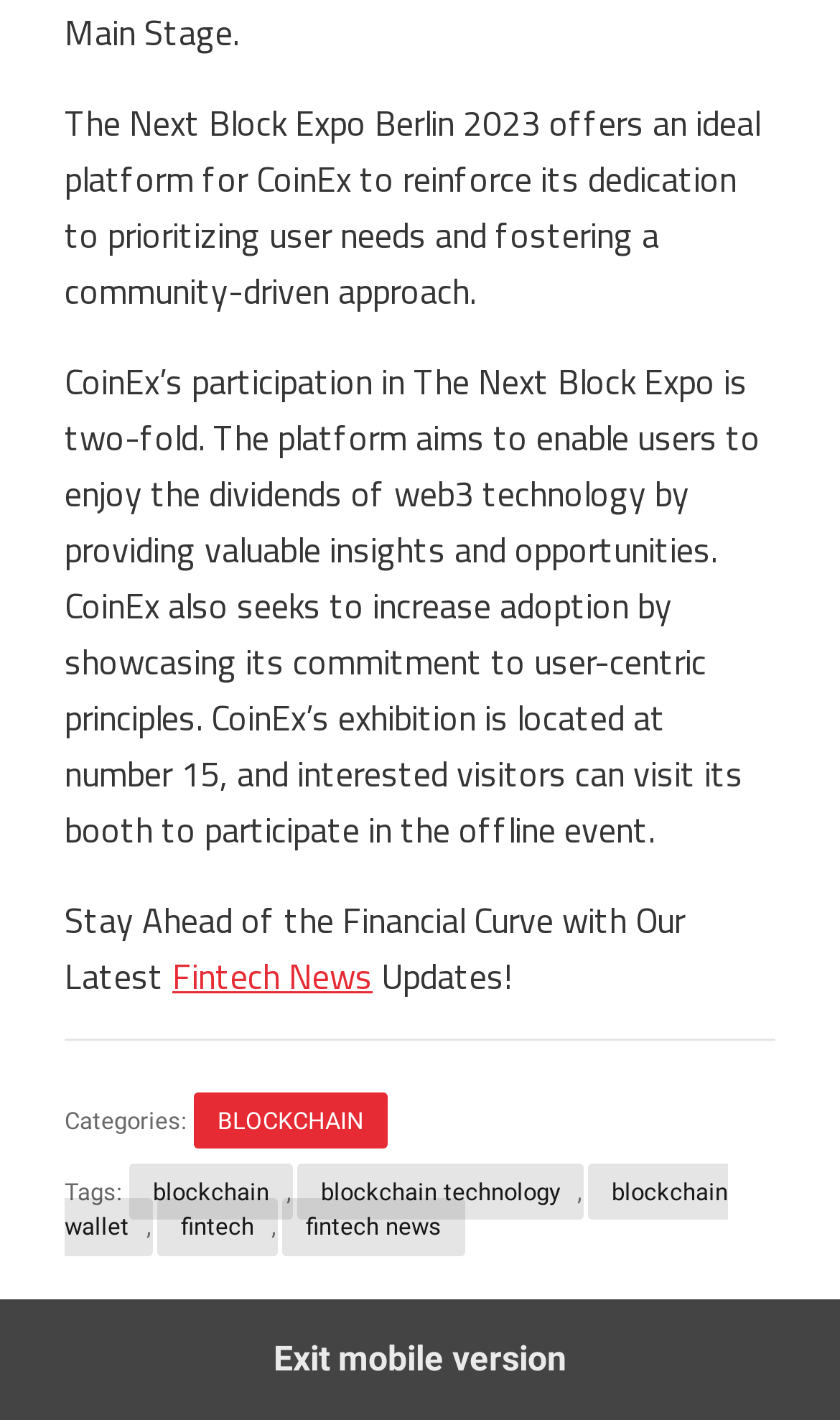Please give a short response to the question using one word or a phrase:
What is CoinEx's goal at The Next Block Expo?

User-centric approach